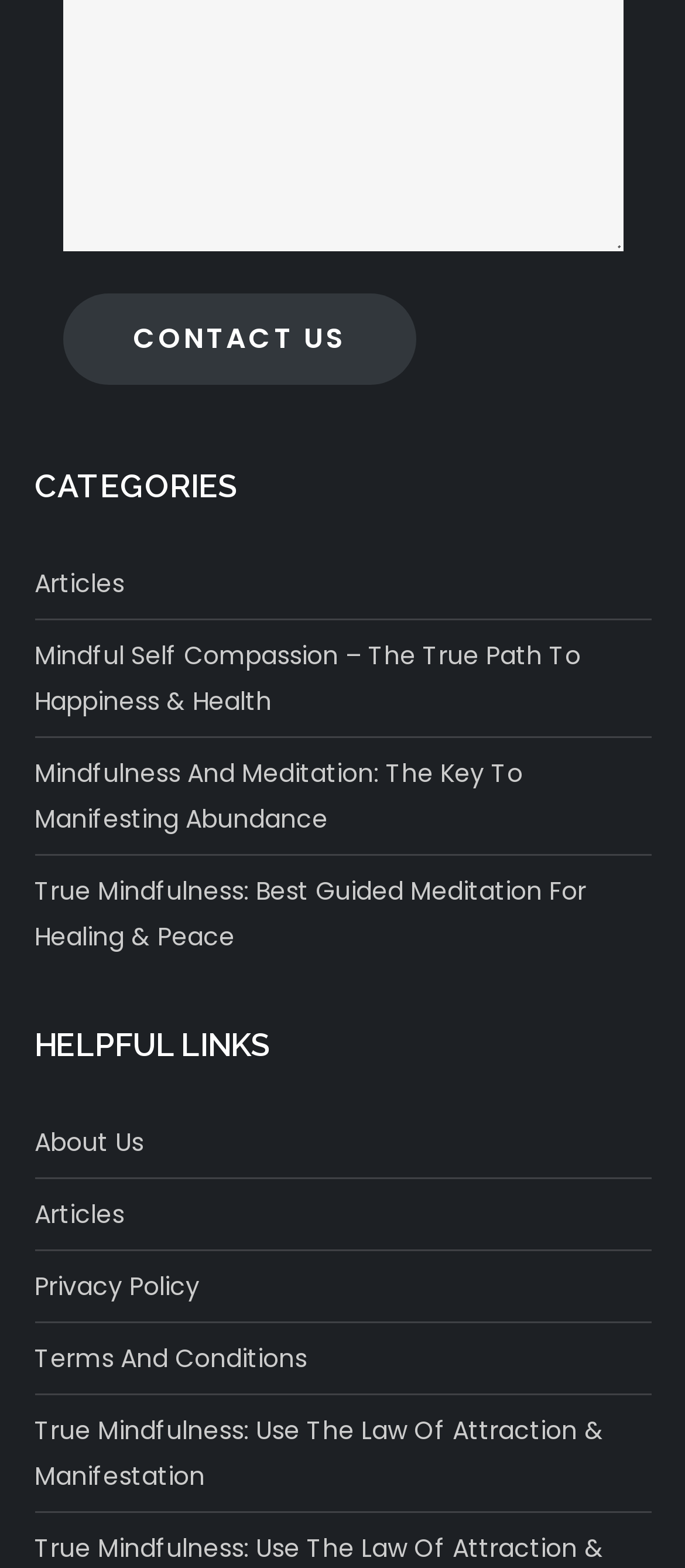Please locate the bounding box coordinates of the element that should be clicked to complete the given instruction: "go to the About Us page".

[0.05, 0.714, 0.209, 0.743]